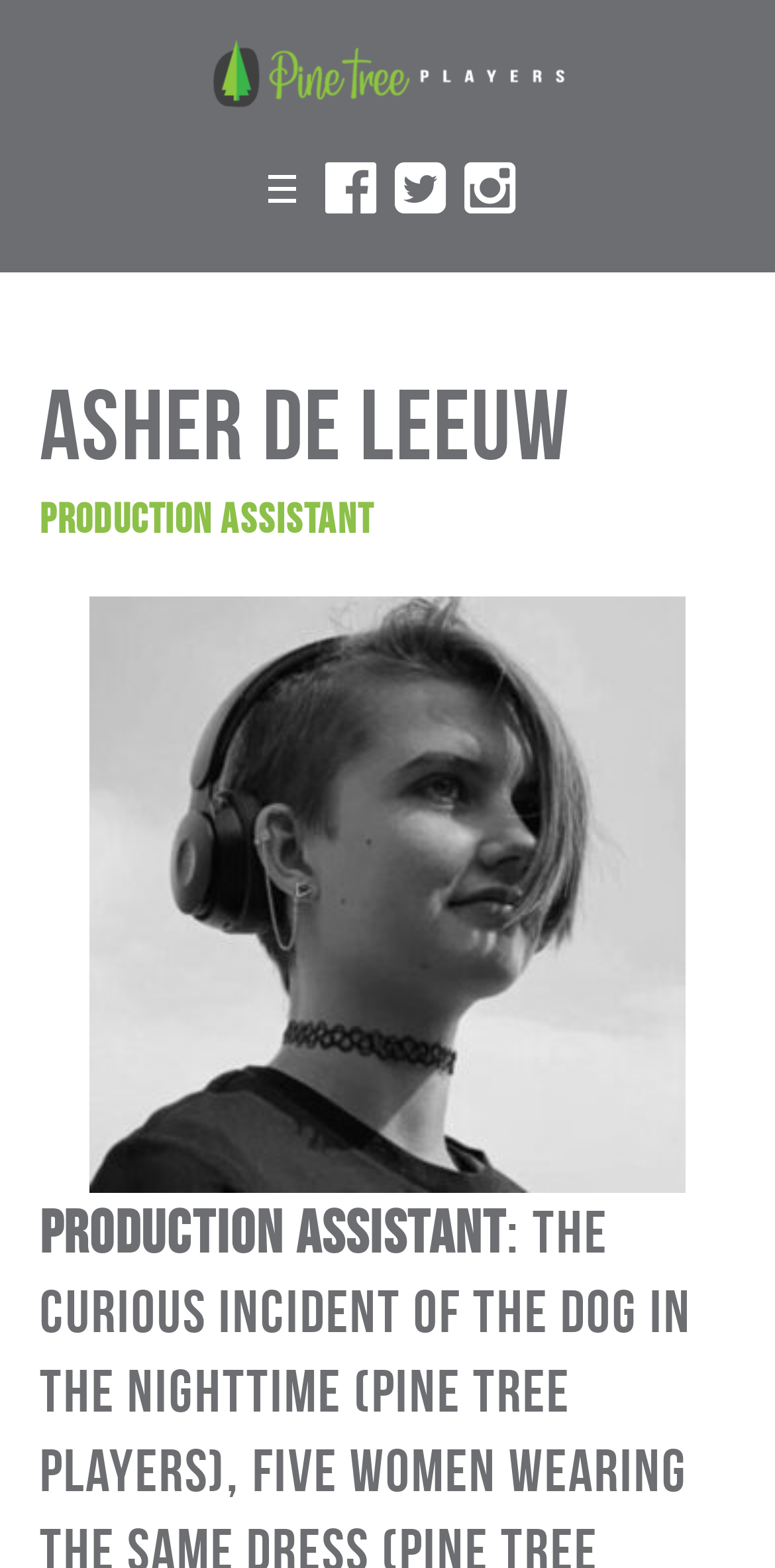Locate the UI element described by title="Pine Tree Players" and provide its bounding box coordinates. Use the format (top-left x, top-left y, bottom-right x, bottom-right y) with all values as floating point numbers between 0 and 1.

[0.273, 0.025, 0.727, 0.068]